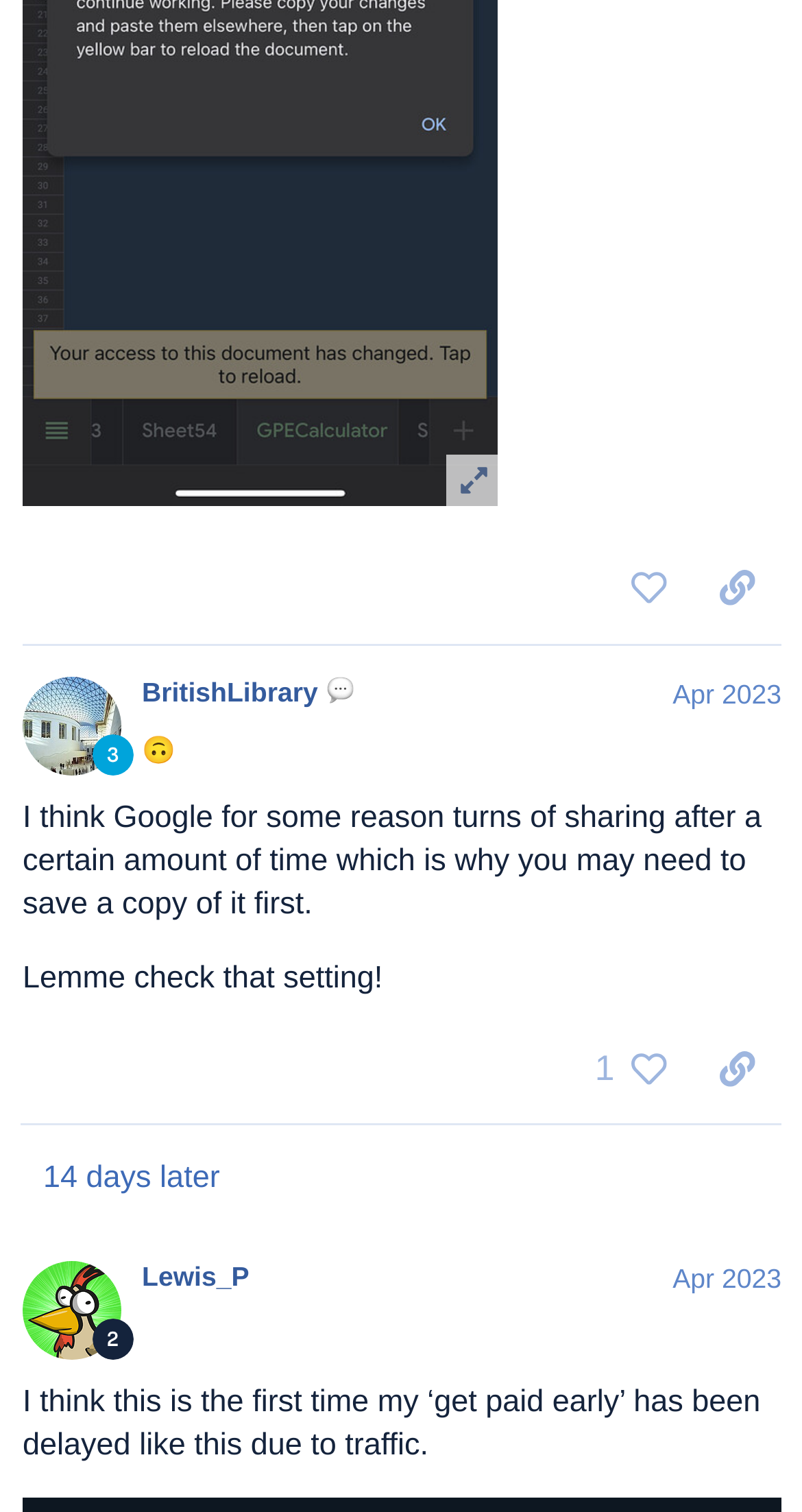Determine the bounding box coordinates of the target area to click to execute the following instruction: "Click the 'Please sign up or log in to like this post' button."

[0.753, 0.262, 0.864, 0.313]